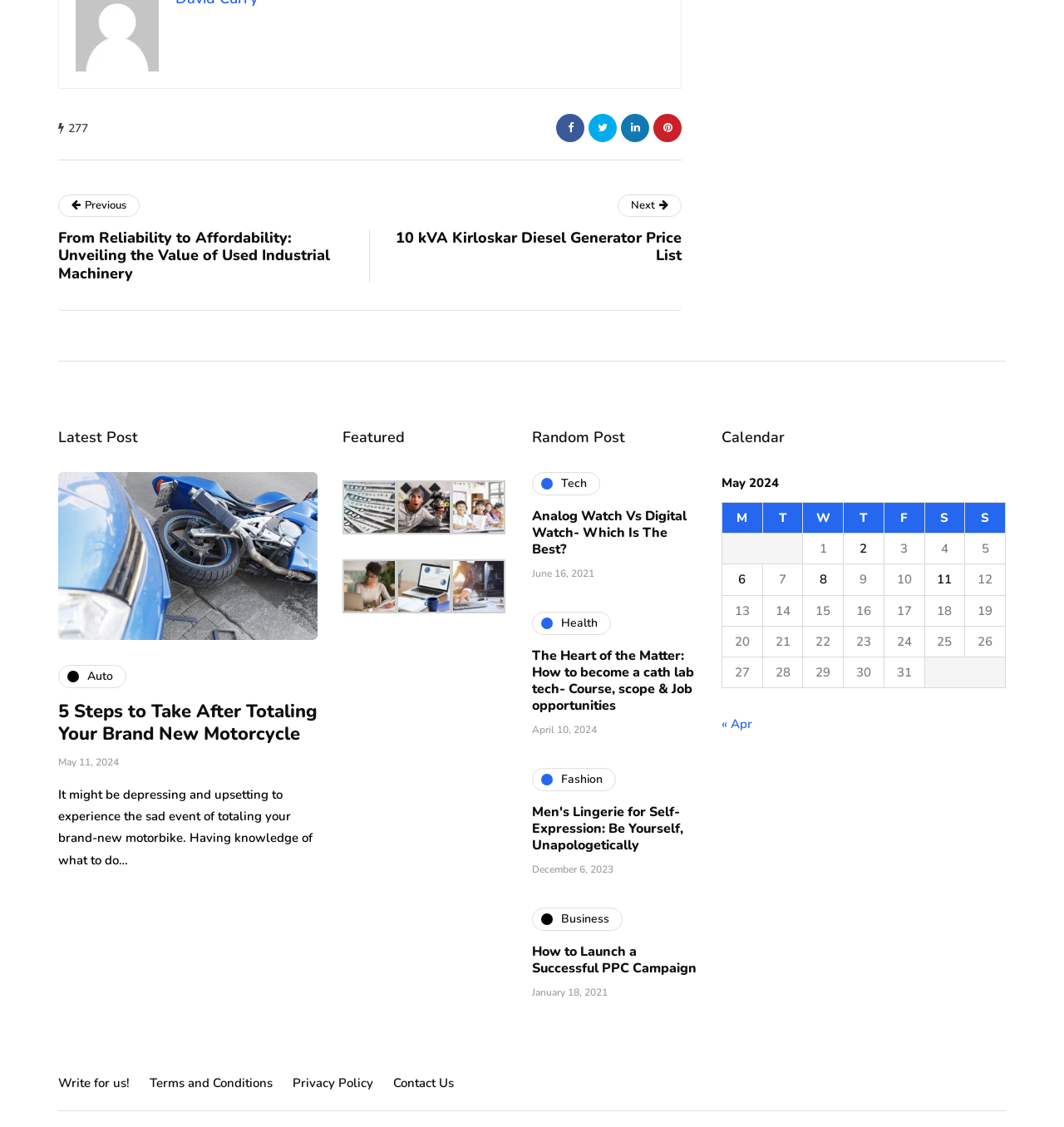Refer to the element description title="Tweet this" and identify the corresponding bounding box in the screenshot. Format the coordinates as (top-left x, top-left y, bottom-right x, bottom-right y) with values in the range of 0 to 1.

[0.553, 0.101, 0.58, 0.126]